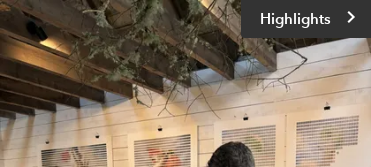Answer the question briefly using a single word or phrase: 
What is the purpose of the 'Highlights' text?

Indicating key events